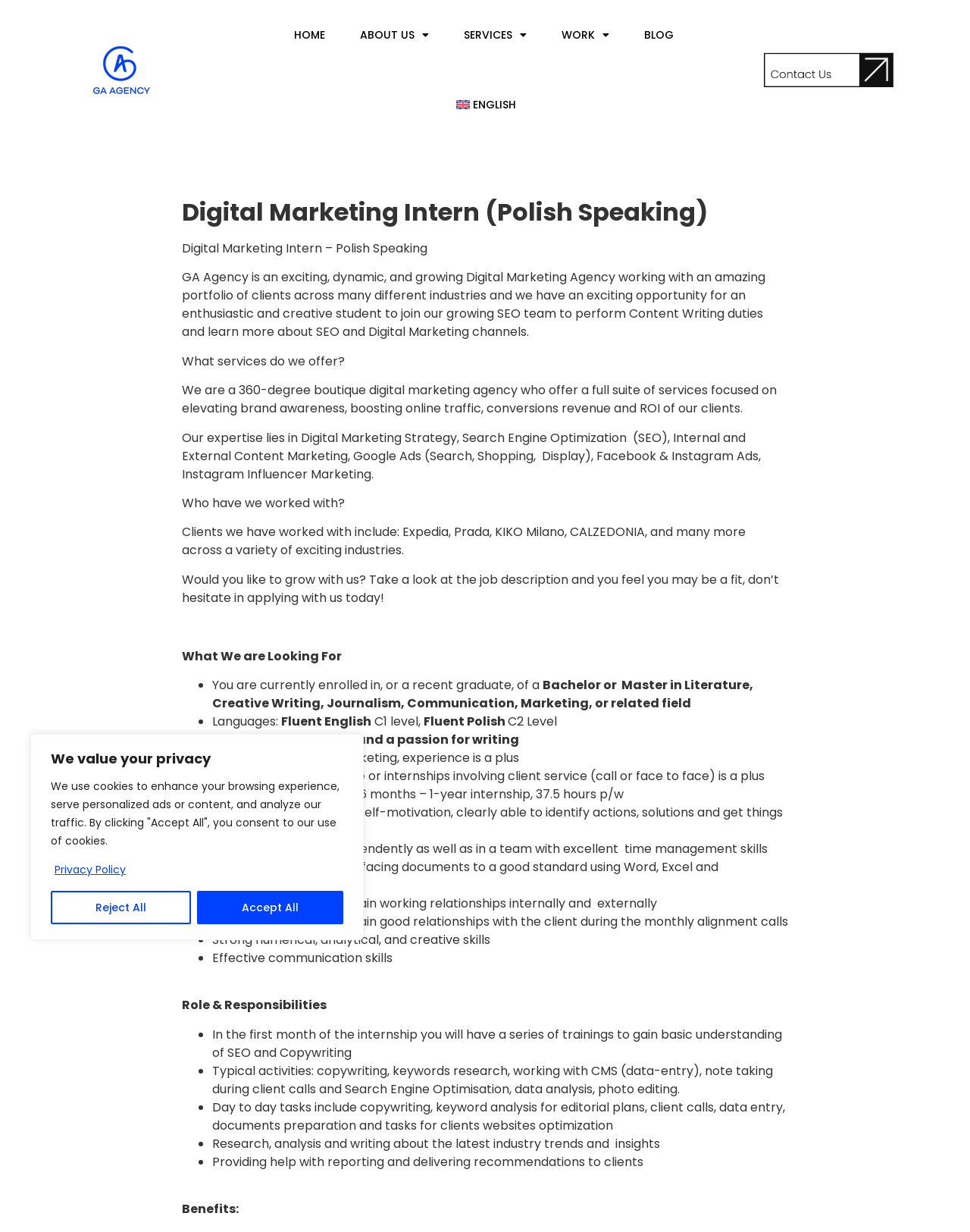Determine the bounding box coordinates of the section to be clicked to follow the instruction: "Click WORK". The coordinates should be given as four float numbers between 0 and 1, formatted as [left, top, right, bottom].

[0.563, 0.0, 0.644, 0.057]